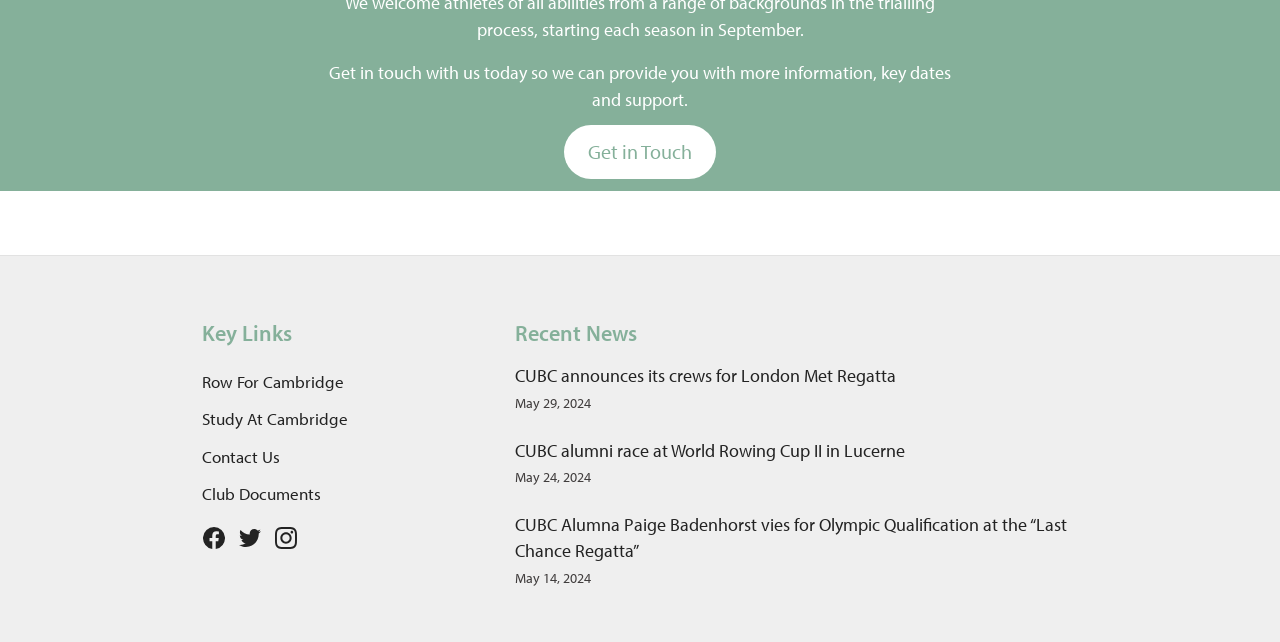What is the purpose of the 'Get in Touch' section?
Please provide an in-depth and detailed response to the question.

The 'Get in Touch' section is likely intended to provide visitors with a way to contact the organization, as it contains a static text 'Get in touch with us today...' and a link to 'Contact Us'.